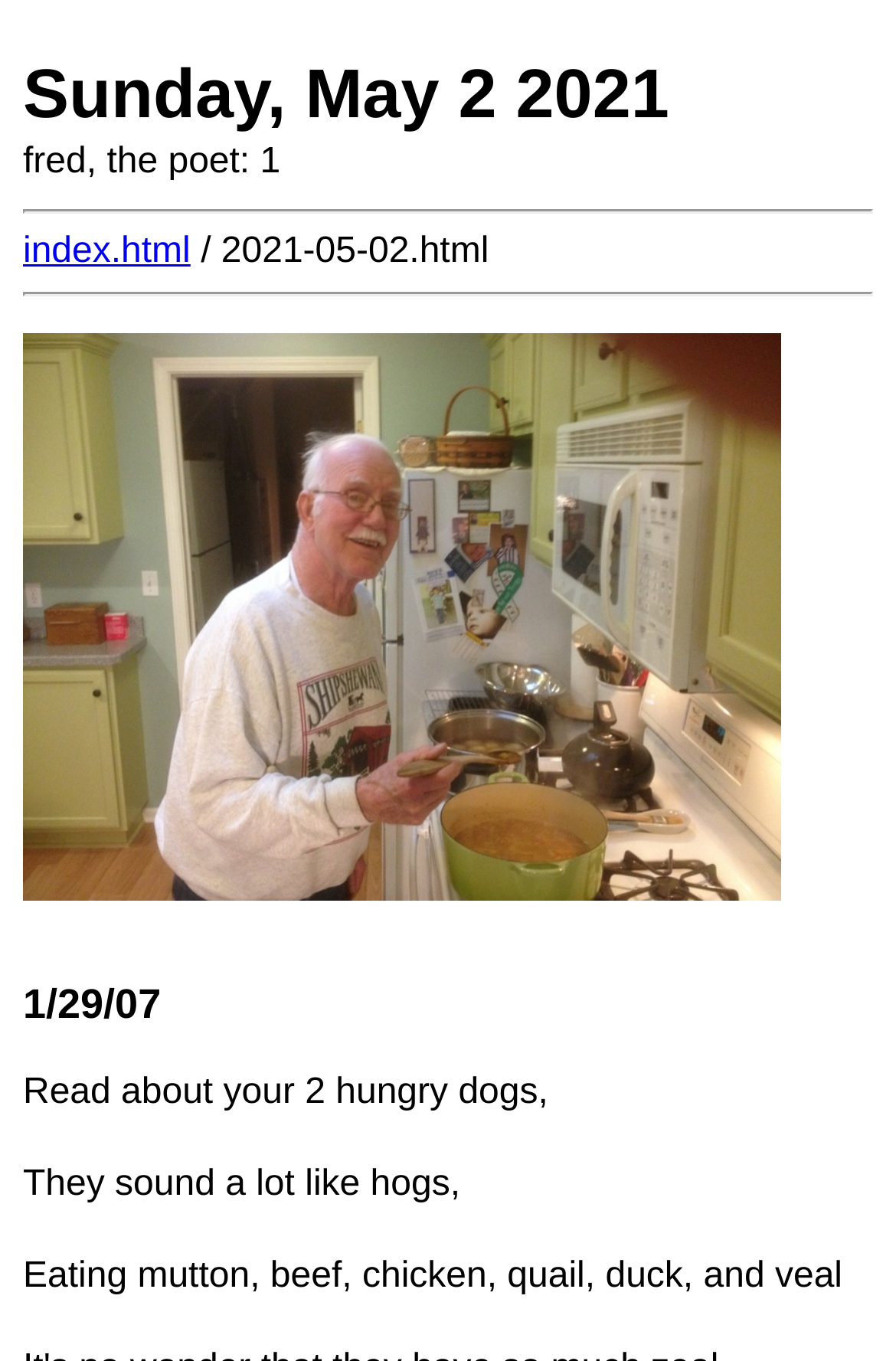What is the text above the image?
Provide an in-depth and detailed answer to the question.

The text above the image is 'fred, the poet: 1', which is a StaticText element with bounding box coordinates [0.026, 0.104, 0.313, 0.133].